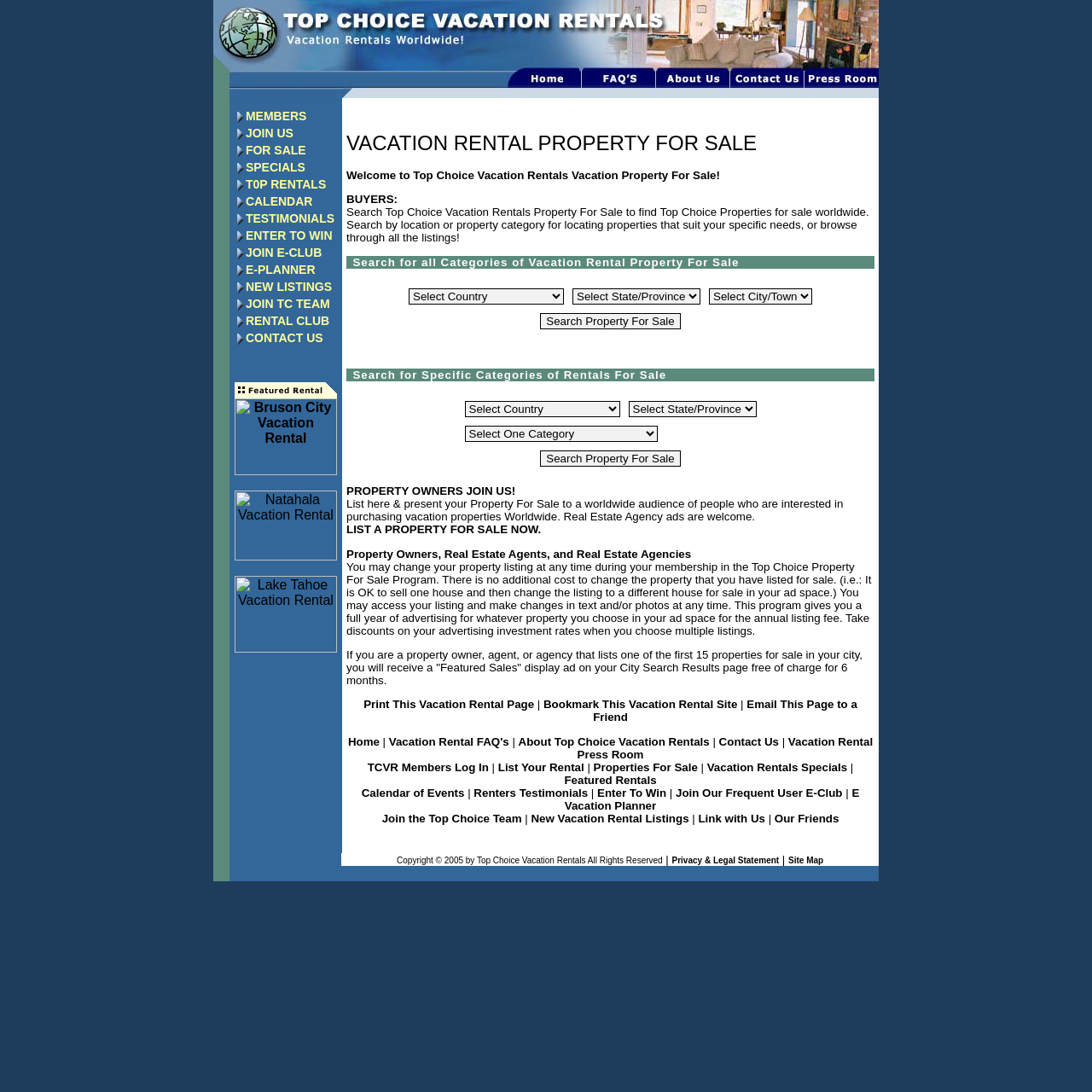Find the bounding box coordinates of the clickable area that will achieve the following instruction: "Click the SPECIALS icon".

[0.217, 0.145, 0.306, 0.161]